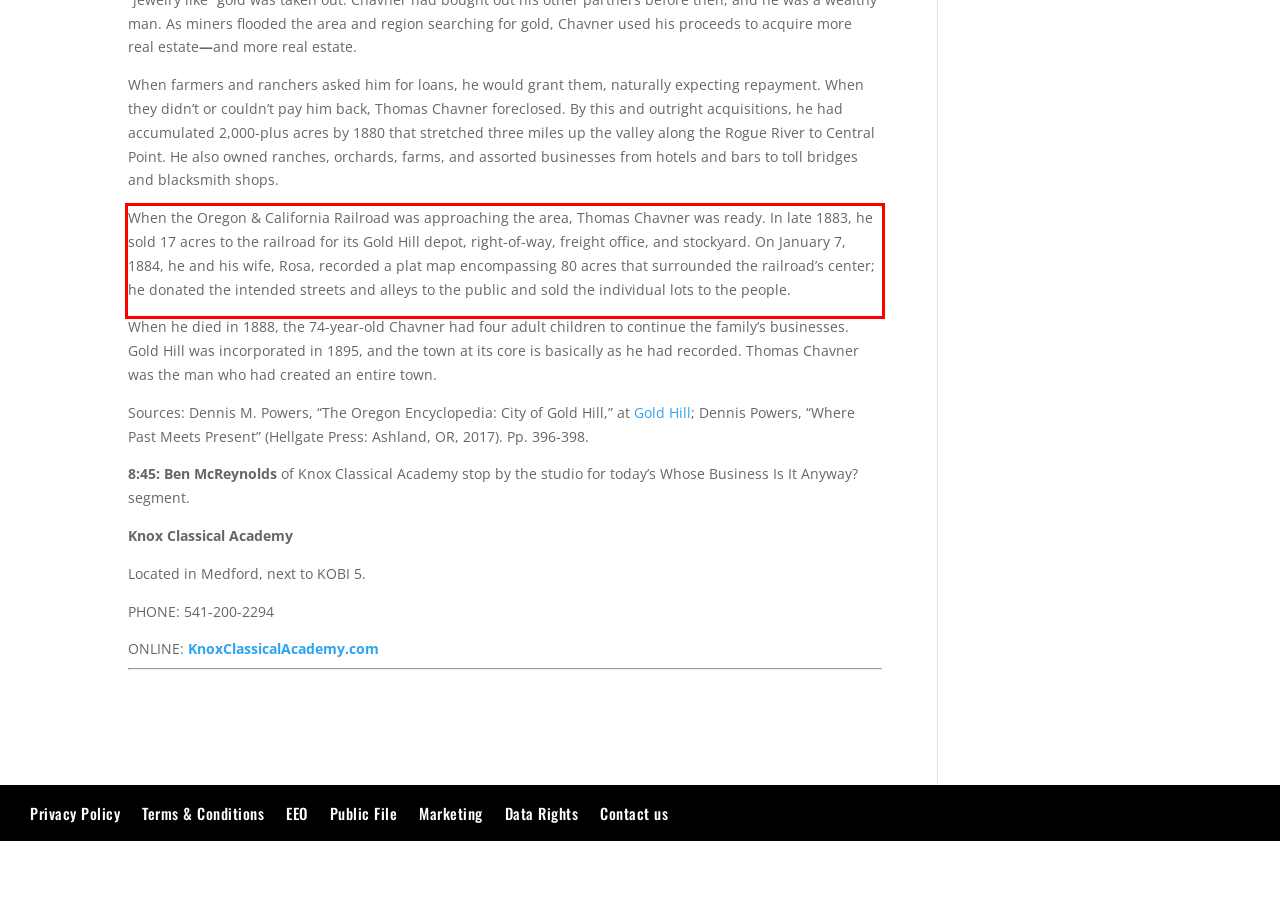You are given a screenshot with a red rectangle. Identify and extract the text within this red bounding box using OCR.

When the Oregon & California Railroad was approaching the area, Thomas Chavner was ready. In late 1883, he sold 17 acres to the railroad for its Gold Hill depot, right-of-way, freight office, and stockyard. On January 7, 1884, he and his wife, Rosa, recorded a plat map encompassing 80 acres that surrounded the railroad’s center; he donated the intended streets and alleys to the public and sold the individual lots to the people.